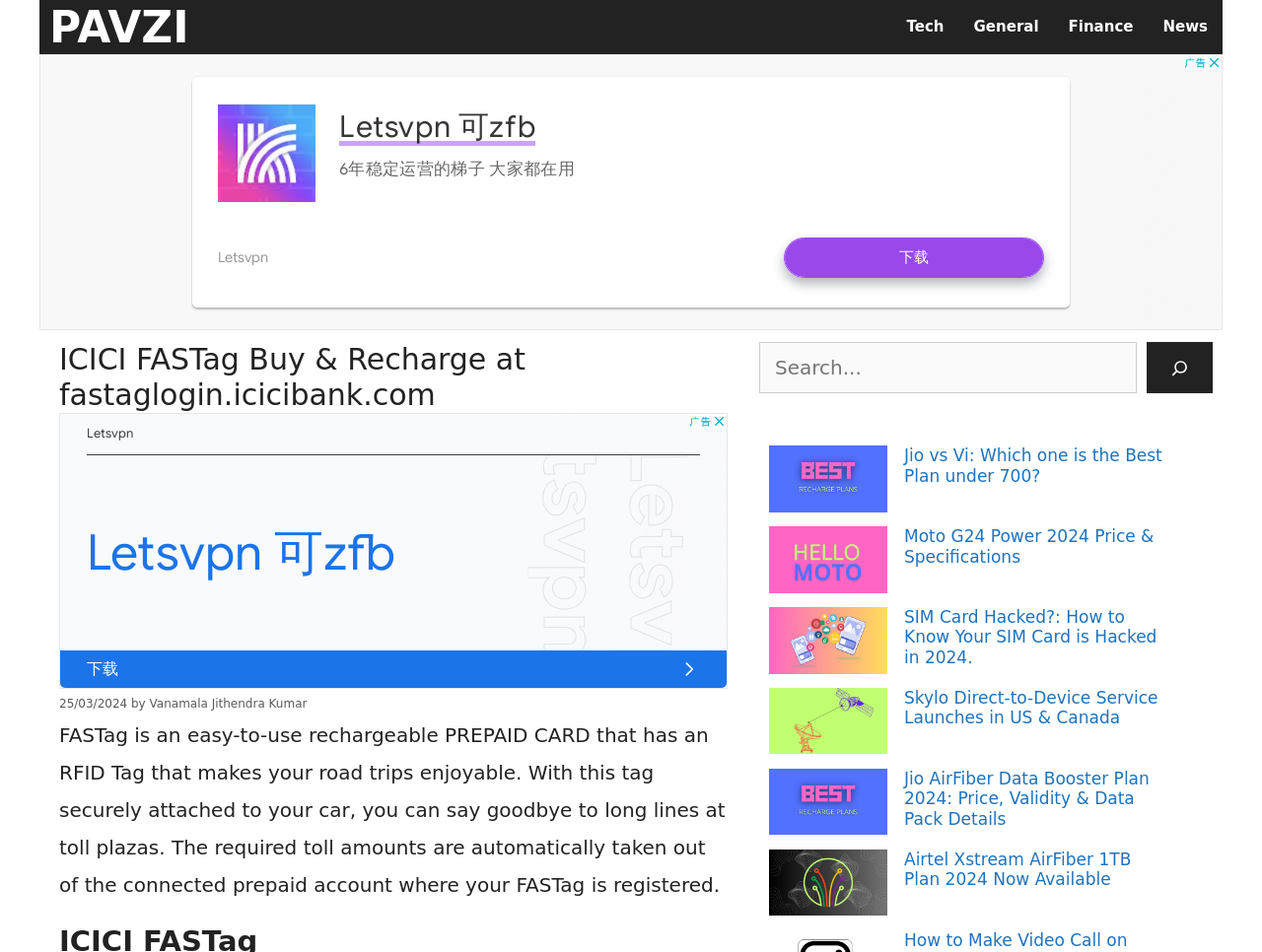Find the bounding box coordinates of the clickable element required to execute the following instruction: "Click on the 'Tech' link". Provide the coordinates as four float numbers between 0 and 1, i.e., [left, top, right, bottom].

[0.707, 0.0, 0.76, 0.057]